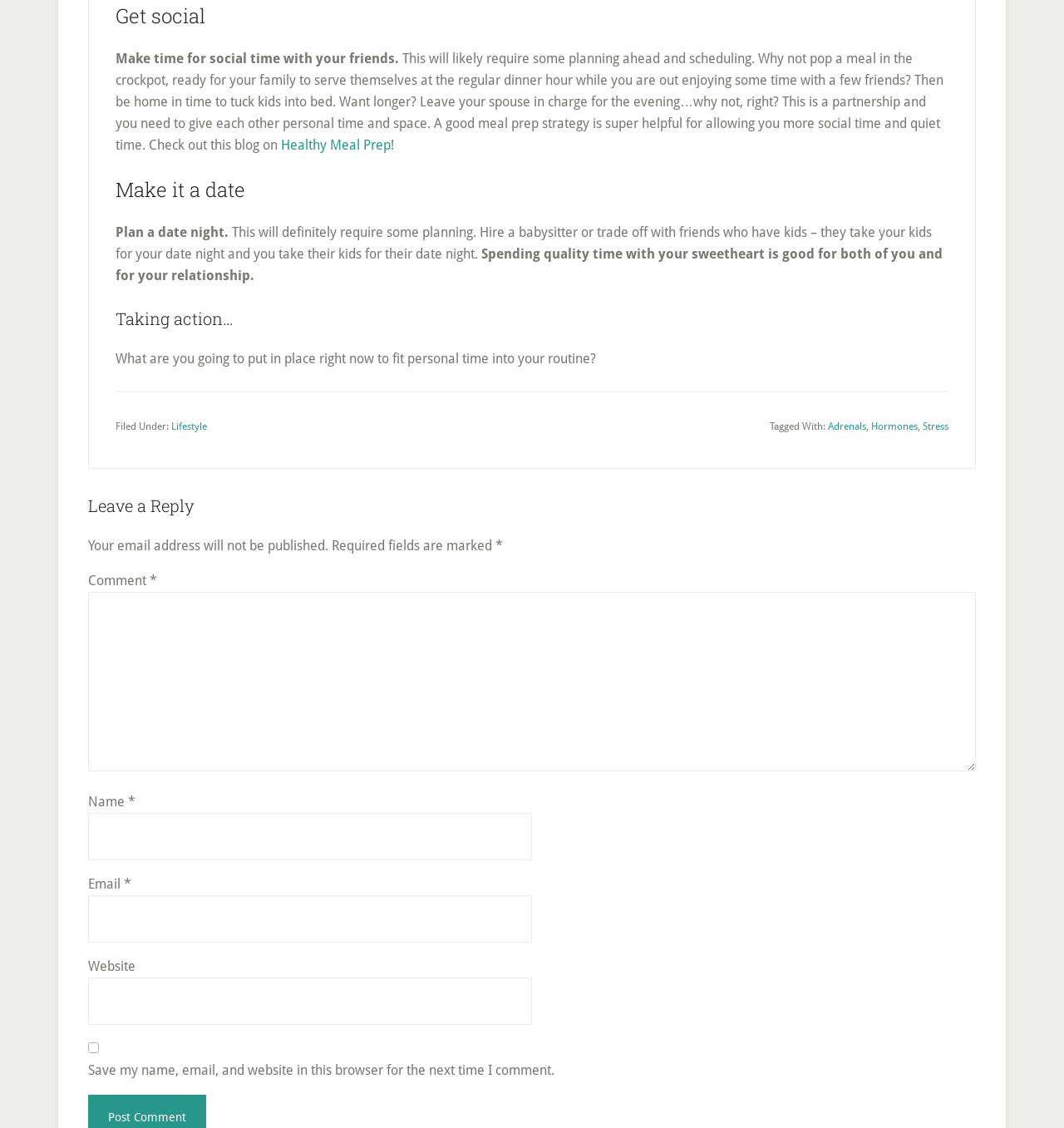What is the category of the blog post?
Please elaborate on the answer to the question with detailed information.

The webpage indicates that the blog post is categorized under 'Lifestyle', as shown in the footer section.